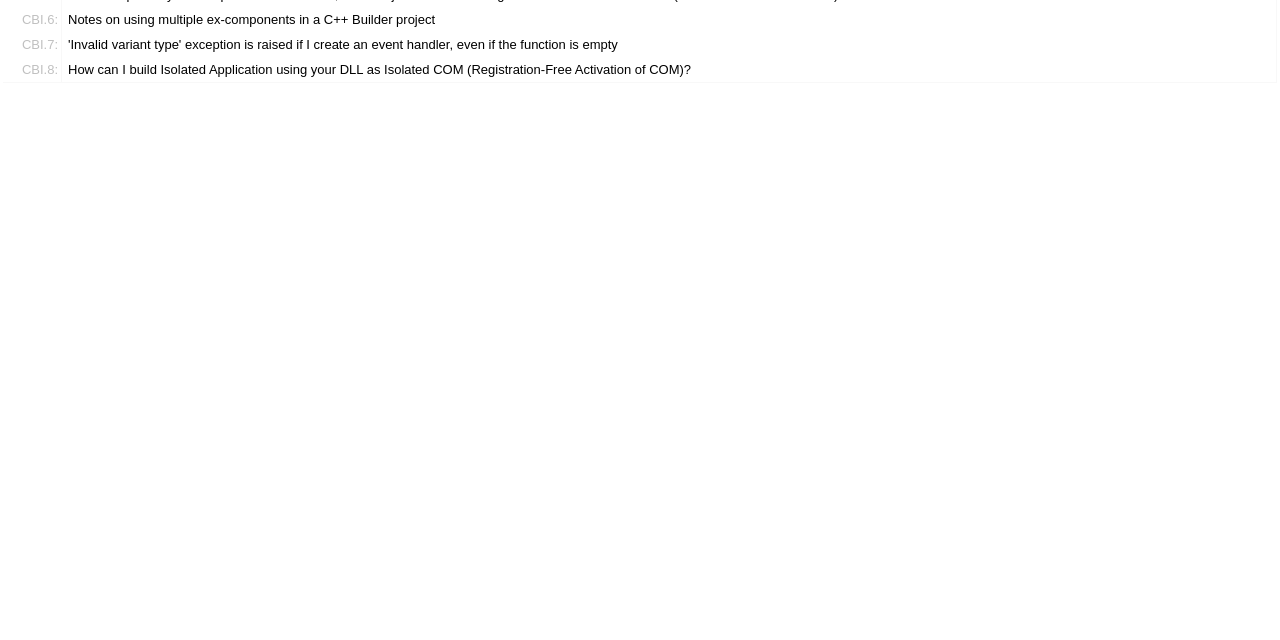Locate the bounding box of the UI element based on this description: "CBI.8:". Provide four float numbers between 0 and 1 as [left, top, right, bottom].

[0.002, 0.089, 0.048, 0.128]